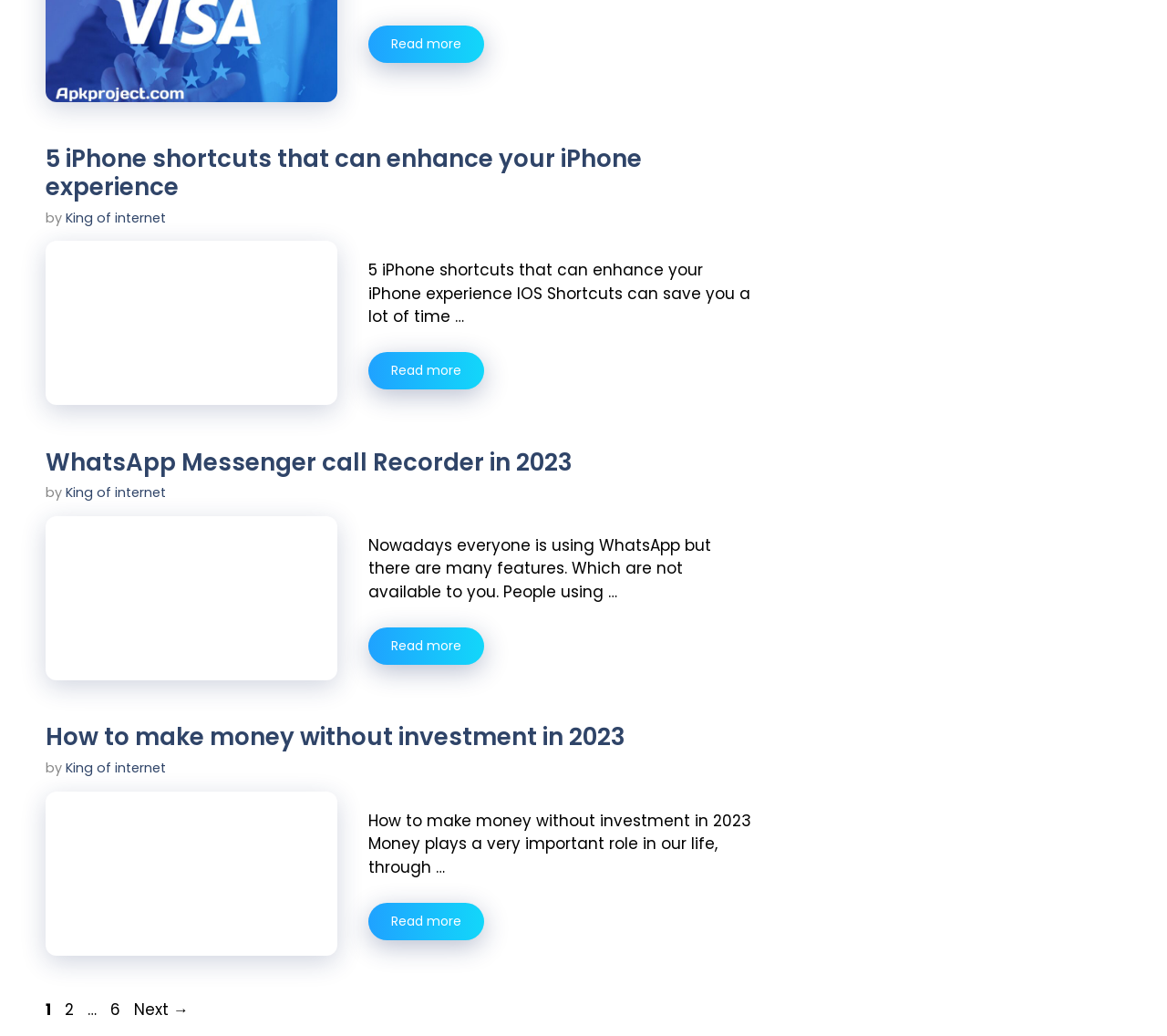What is the topic of the third article?
Please respond to the question with as much detail as possible.

I analyzed the third article element and found a heading element with the text 'How to make money without investment in 2023', which suggests that the topic of the article is making money without investment.